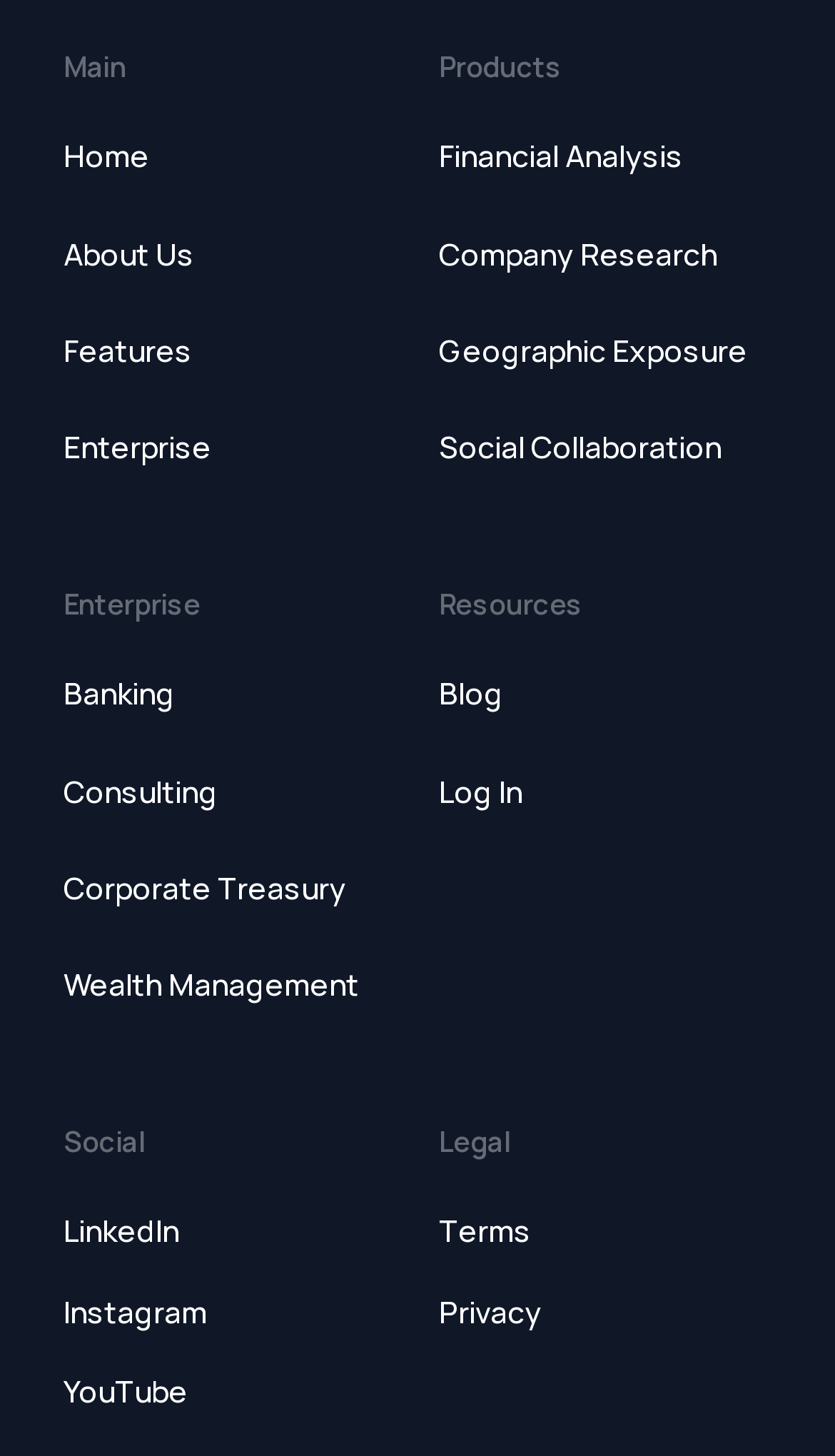How many social media links are there?
Refer to the image and answer the question using a single word or phrase.

3